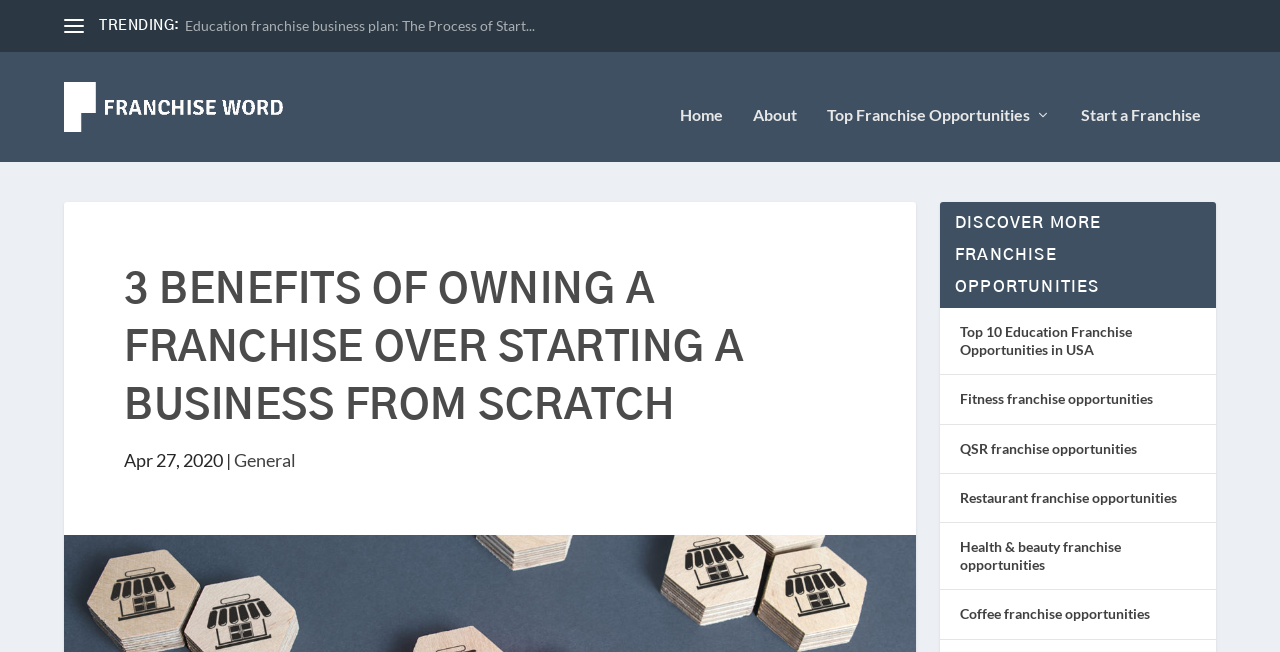Locate the bounding box coordinates of the clickable area to execute the instruction: "Read the '3 BENEFITS OF OWNING A FRANCHISE OVER STARTING A BUSINESS FROM SCRATCH' article". Provide the coordinates as four float numbers between 0 and 1, represented as [left, top, right, bottom].

[0.097, 0.378, 0.669, 0.66]